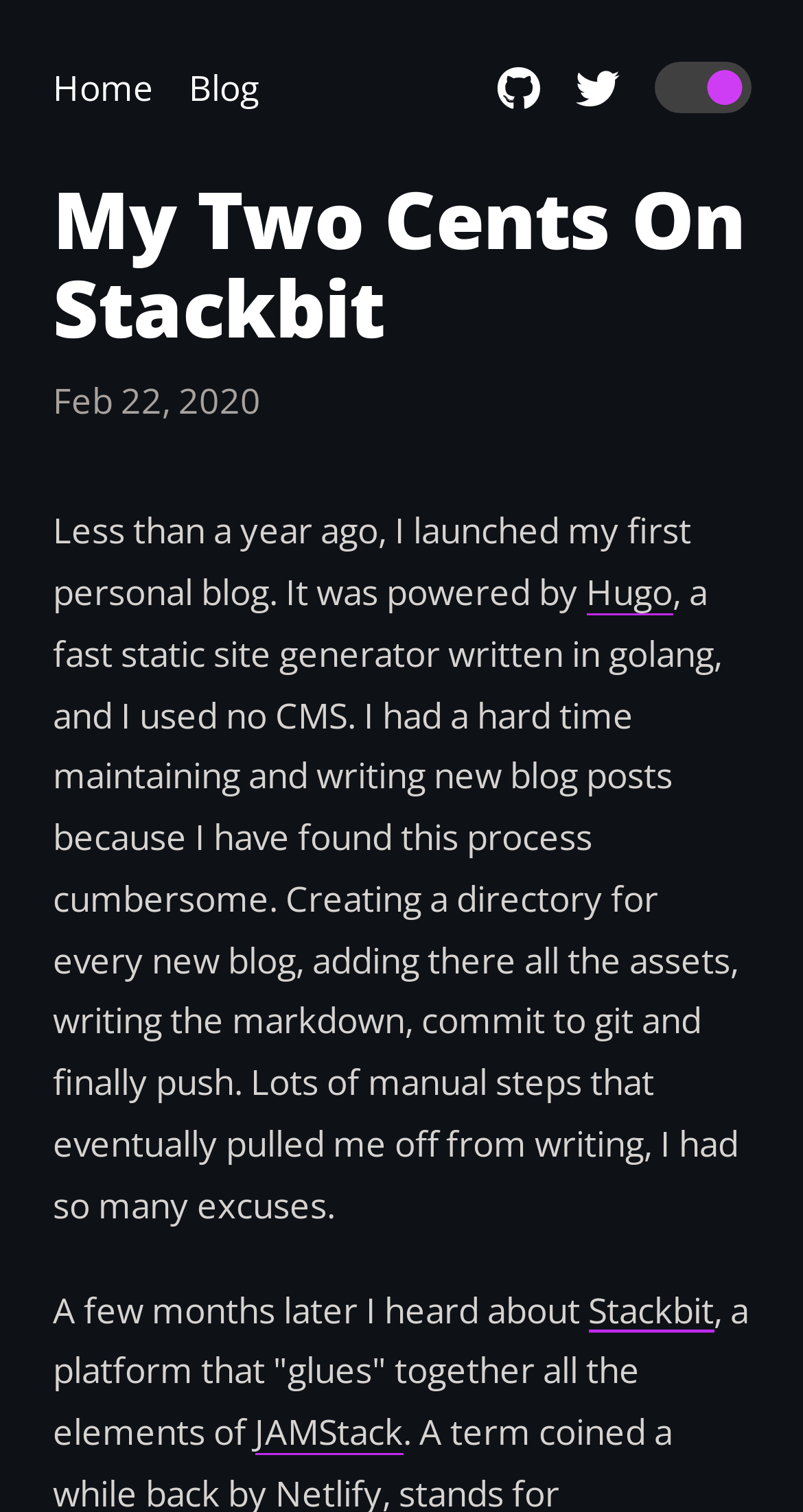Find the bounding box coordinates for the UI element whose description is: "Stackbit". The coordinates should be four float numbers between 0 and 1, in the format [left, top, right, bottom].

[0.732, 0.85, 0.888, 0.881]